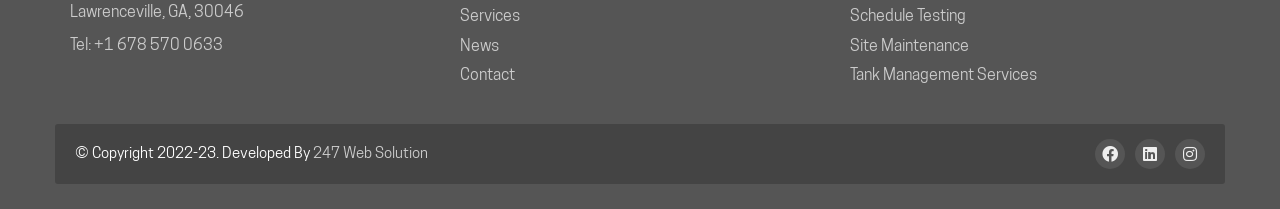Using the webpage screenshot, find the UI element described by 247 Web Solution. Provide the bounding box coordinates in the format (top-left x, top-left y, bottom-right x, bottom-right y), ensuring all values are floating point numbers between 0 and 1.

[0.245, 0.677, 0.334, 0.799]